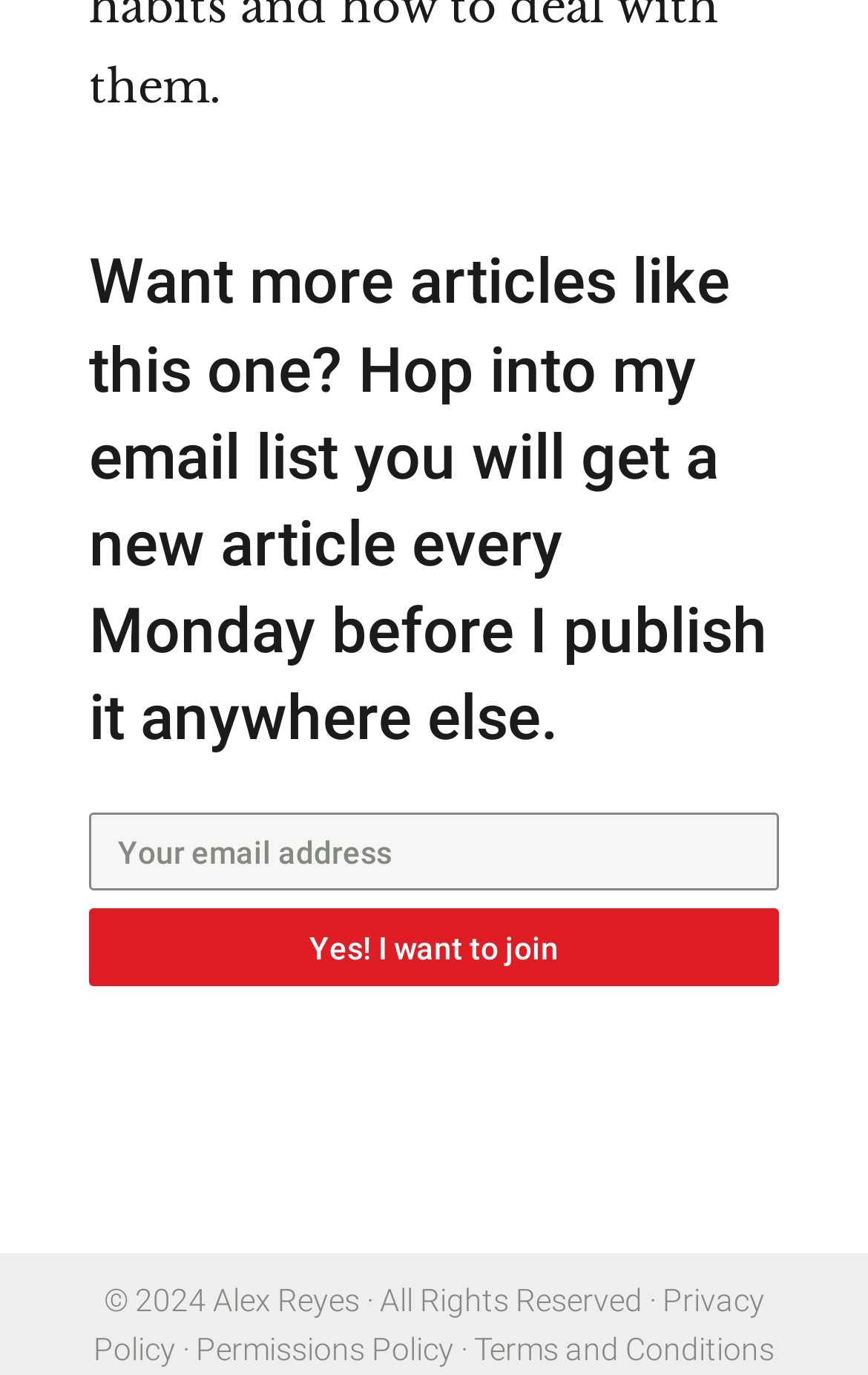Can you look at the image and give a comprehensive answer to the question:
How many links are there at the bottom of the page?

At the bottom of the page, there are three links: 'Privacy Policy', 'Permissions Policy', and 'Terms and Conditions', which are likely related to the website's legal and policy information.